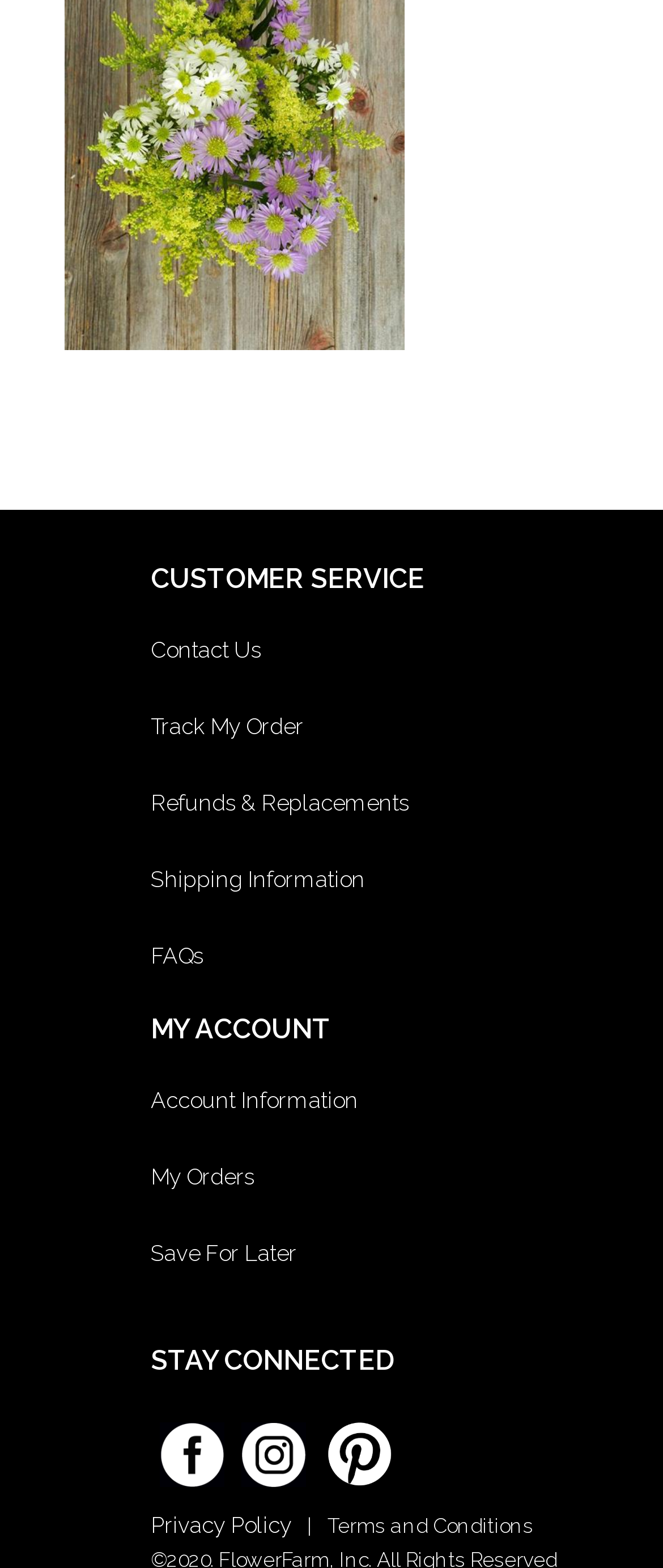What is the main category of links under 'CUSTOMER SERVICE'?
Look at the image and respond with a single word or a short phrase.

Order and shipping